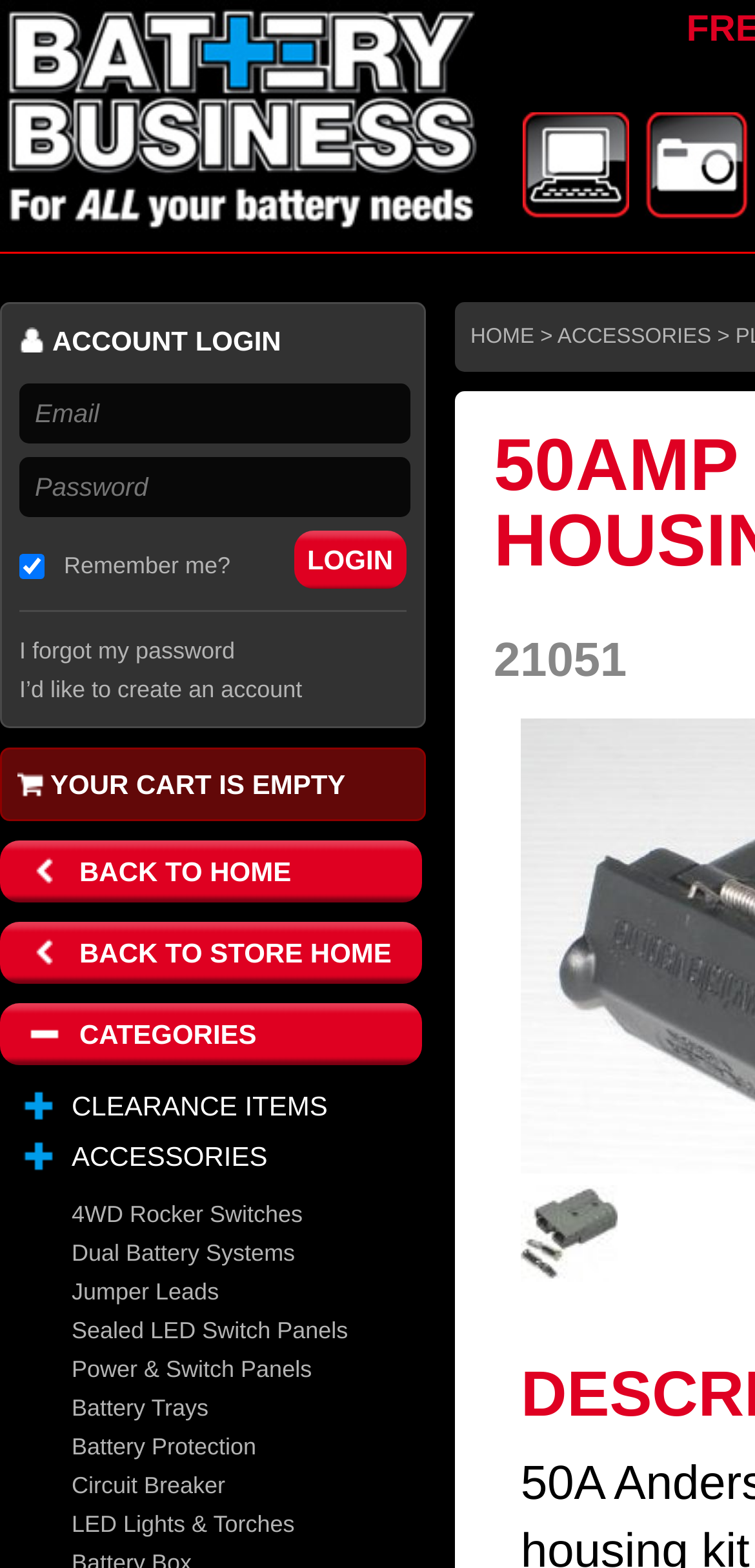Find the bounding box of the element with the following description: "LED Lights & Torches". The coordinates must be four float numbers between 0 and 1, formatted as [left, top, right, bottom].

[0.0, 0.96, 0.659, 0.984]